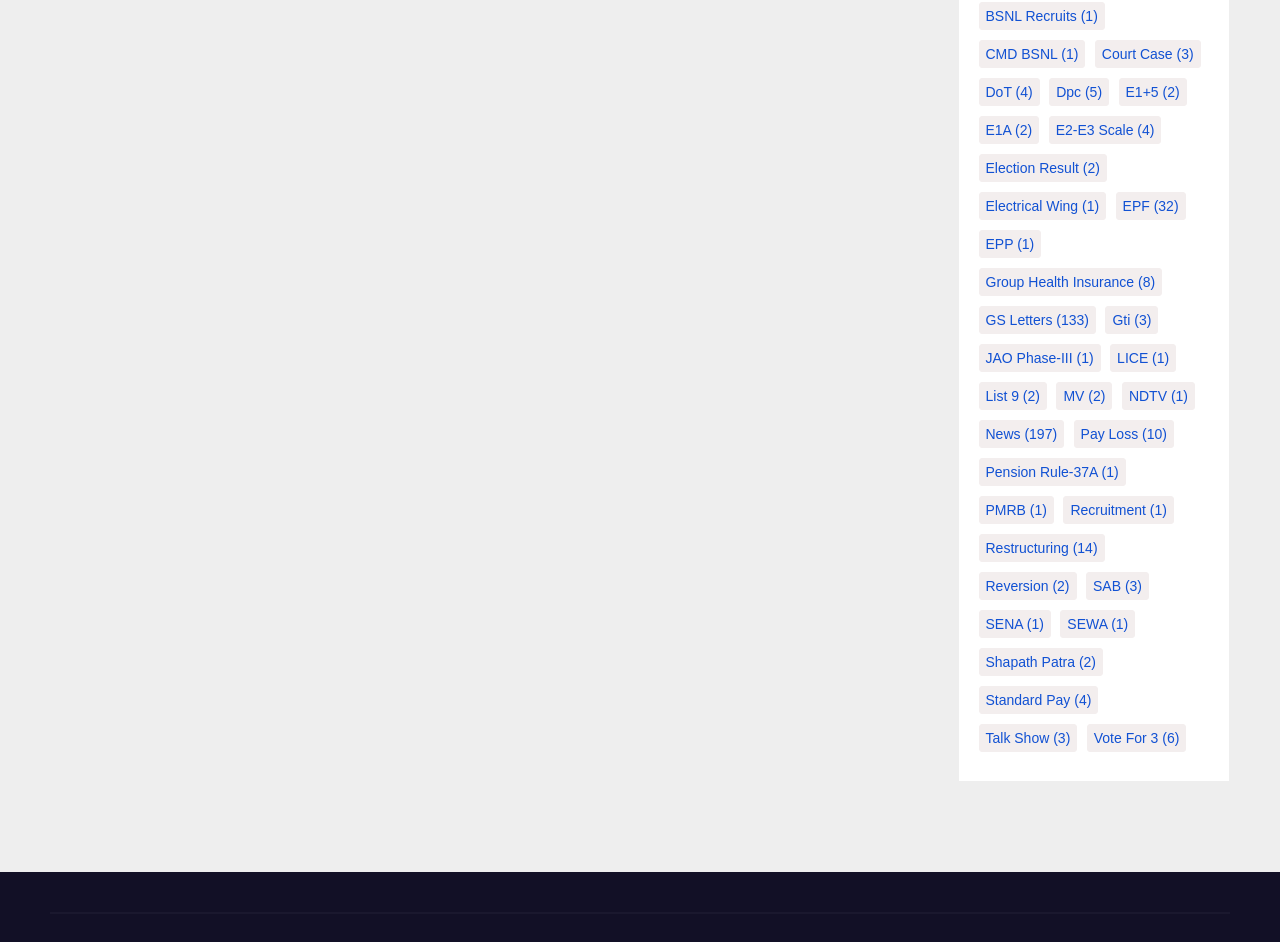Please find and report the bounding box coordinates of the element to click in order to perform the following action: "Check News". The coordinates should be expressed as four float numbers between 0 and 1, in the format [left, top, right, bottom].

[0.764, 0.446, 0.831, 0.476]